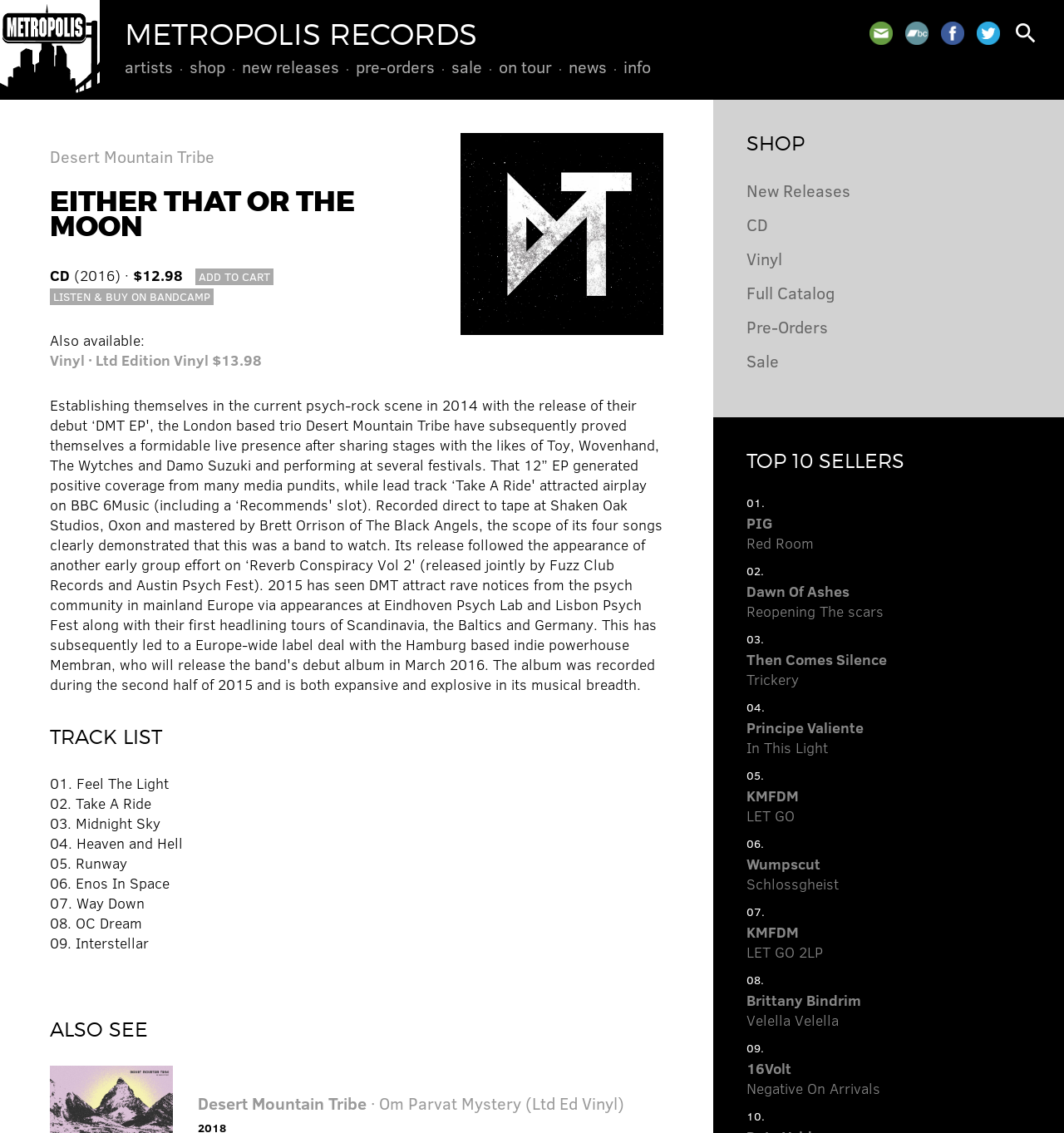Find the bounding box coordinates for the area that must be clicked to perform this action: "View 'Desert Mountain Tribe · Om Parvat Mystery (Ltd Ed Vinyl)'".

[0.186, 0.964, 0.623, 0.983]